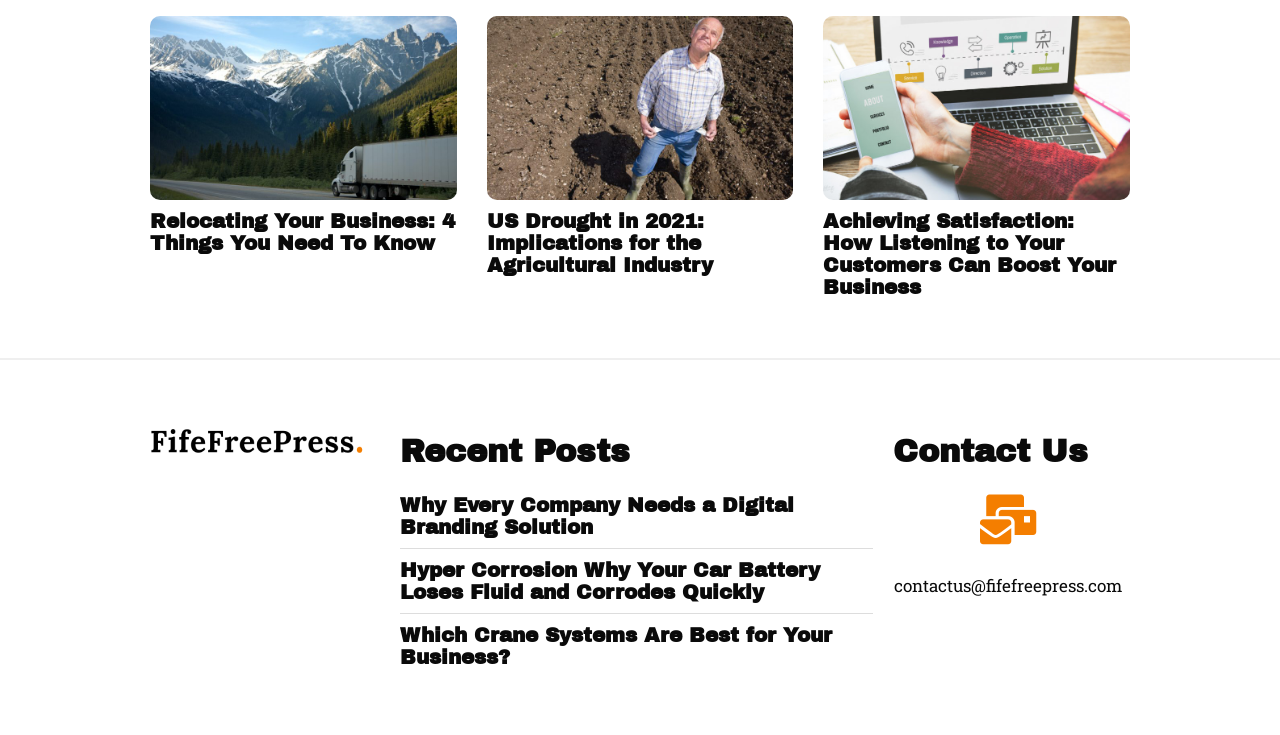What type of content is presented in the 'Recent Posts' section?
Look at the image and respond with a single word or a short phrase.

Article headings